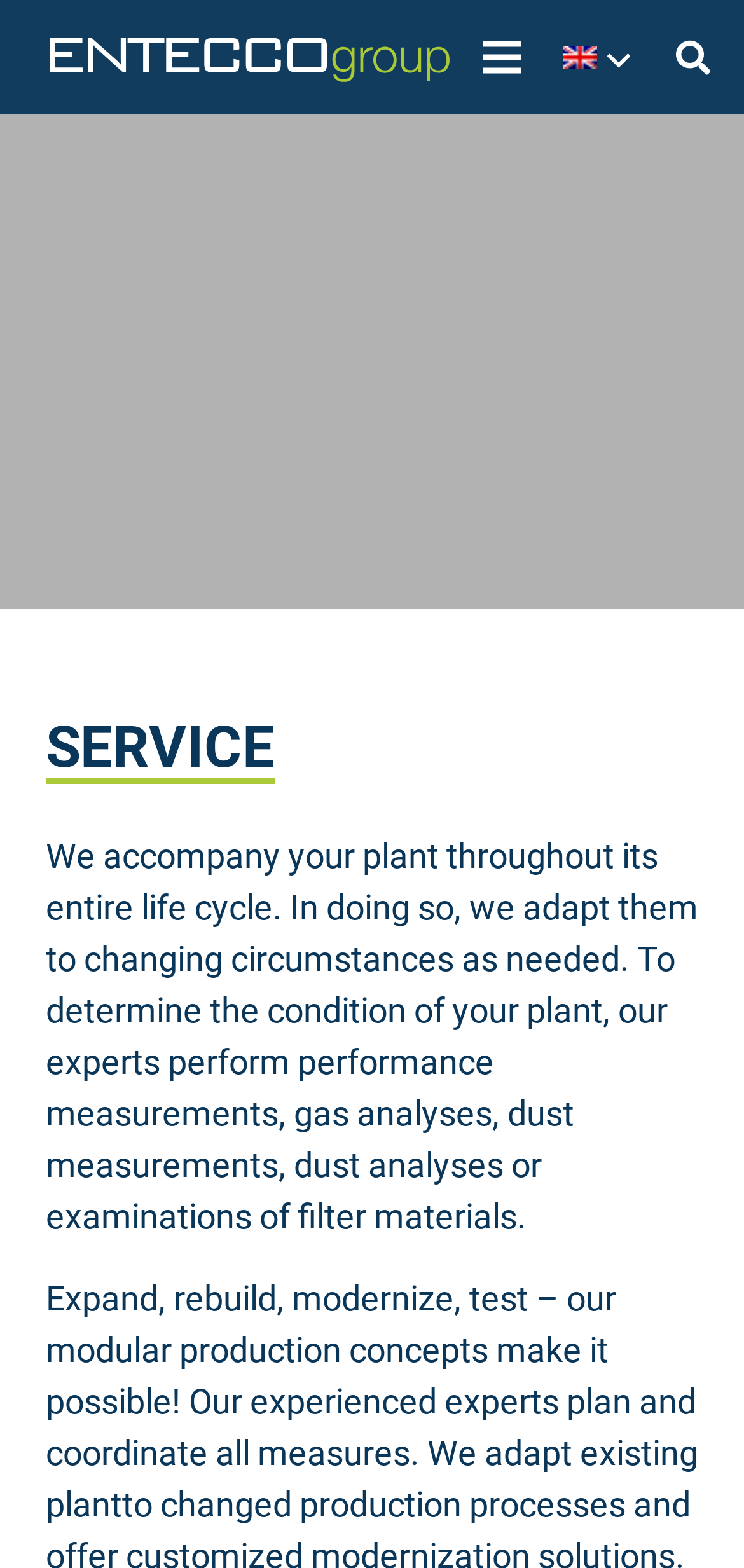Please predict the bounding box coordinates of the element's region where a click is necessary to complete the following instruction: "Go to Service". The coordinates should be represented by four float numbers between 0 and 1, i.e., [left, top, right, bottom].

[0.062, 0.24, 0.2, 0.263]